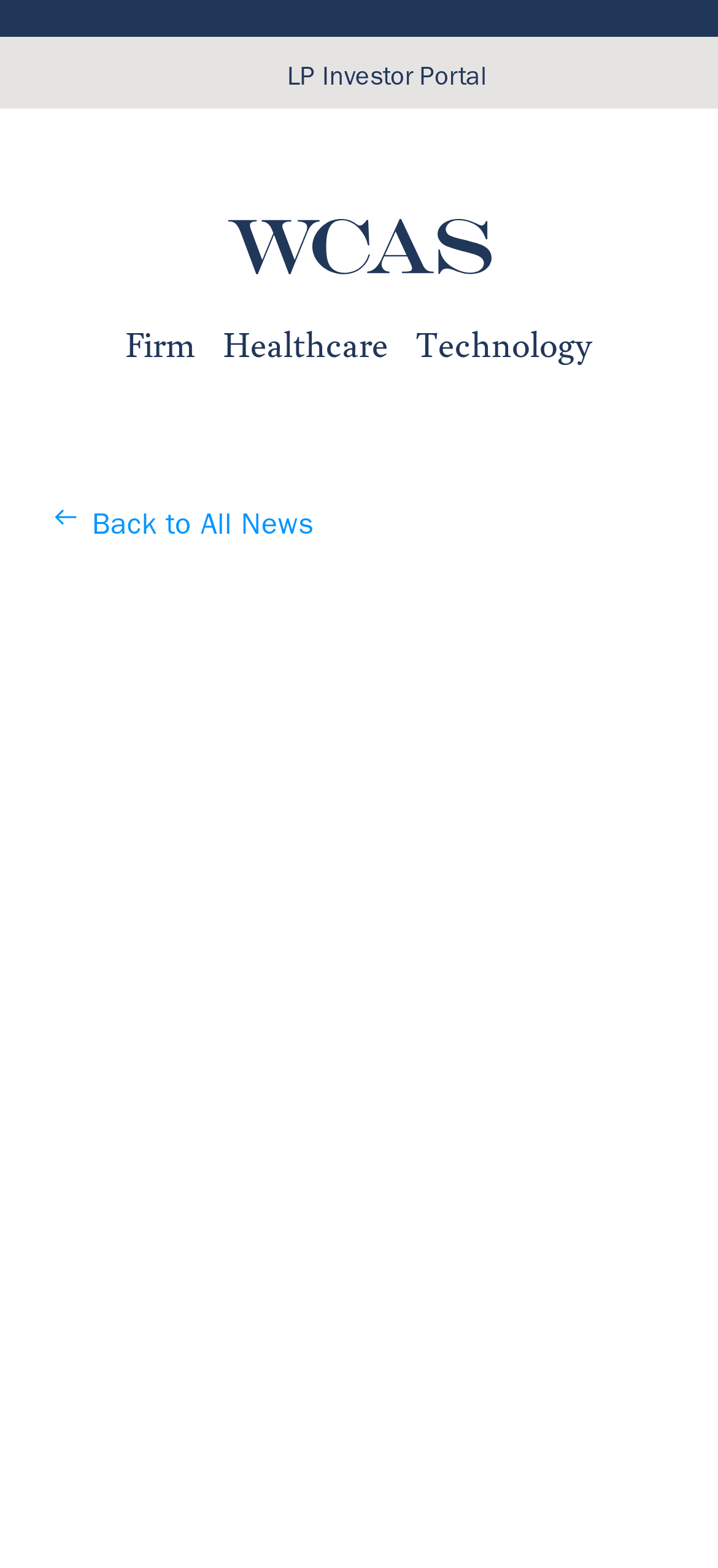What is the name of the company mentioned on the webpage?
Using the details shown in the screenshot, provide a comprehensive answer to the question.

I found the answer by looking at the logo homepage link and the WCAS text, which suggests that the company is Welsh, Carson, Anderson & Stowe.